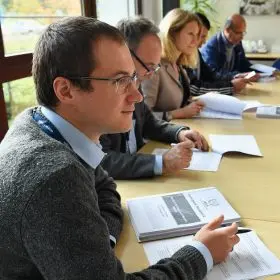Please reply with a single word or brief phrase to the question: 
What are the participants in the image engaged in?

reviewing documents